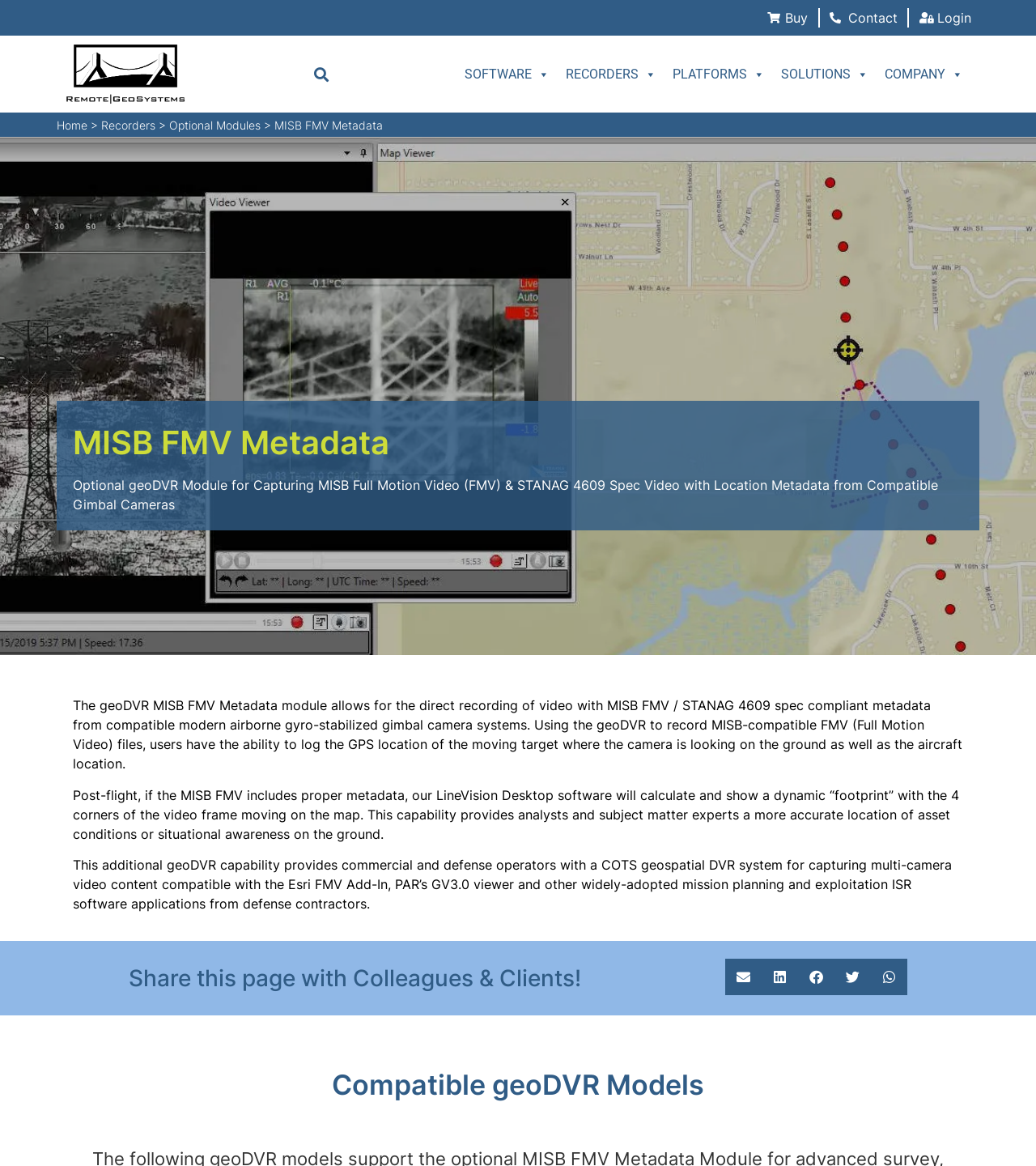Locate and generate the text content of the webpage's heading.

MISB FMV Metadata